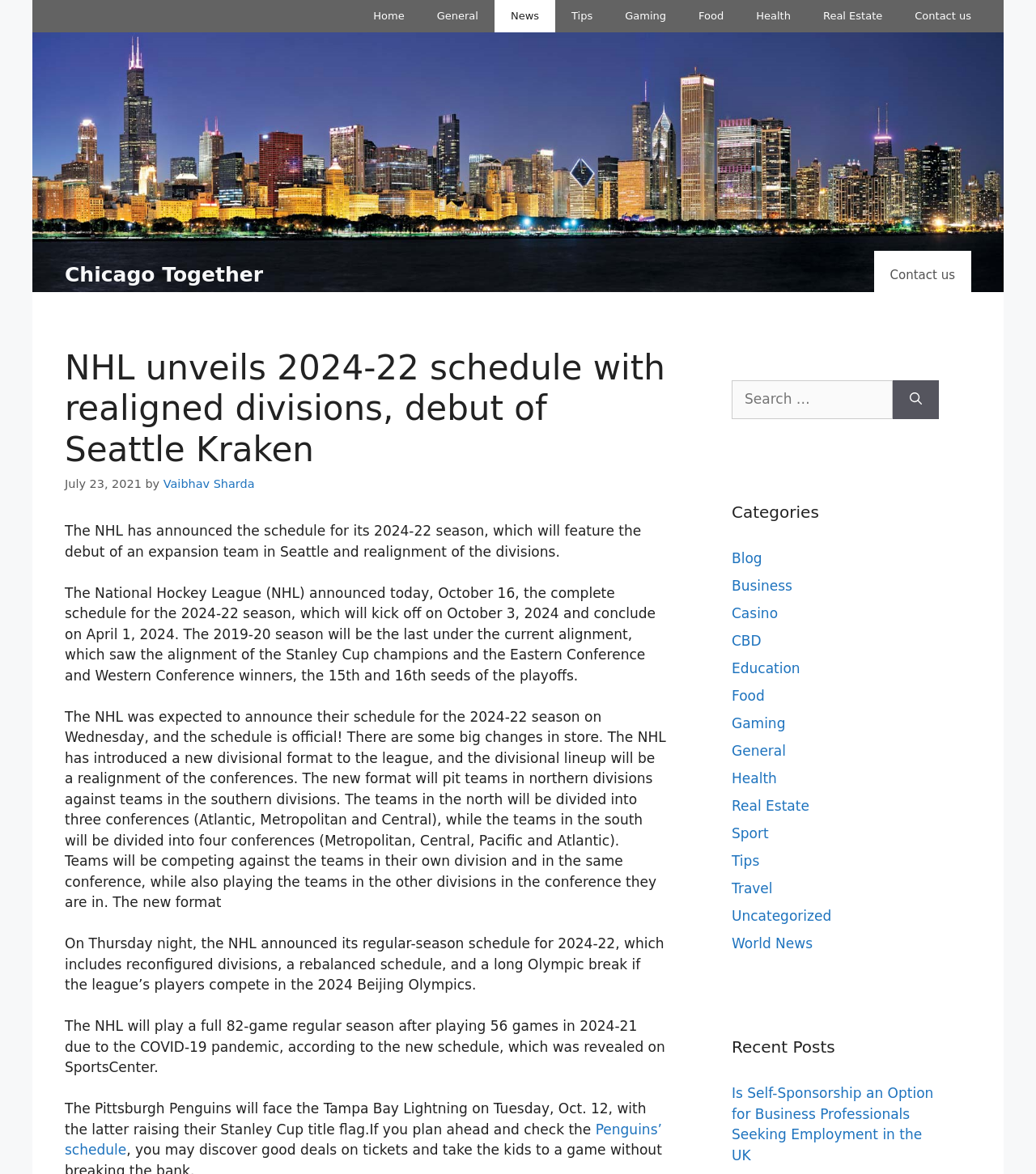Provide a brief response to the question below using one word or phrase:
What is the name of the author of the article?

Vaibhav Sharda